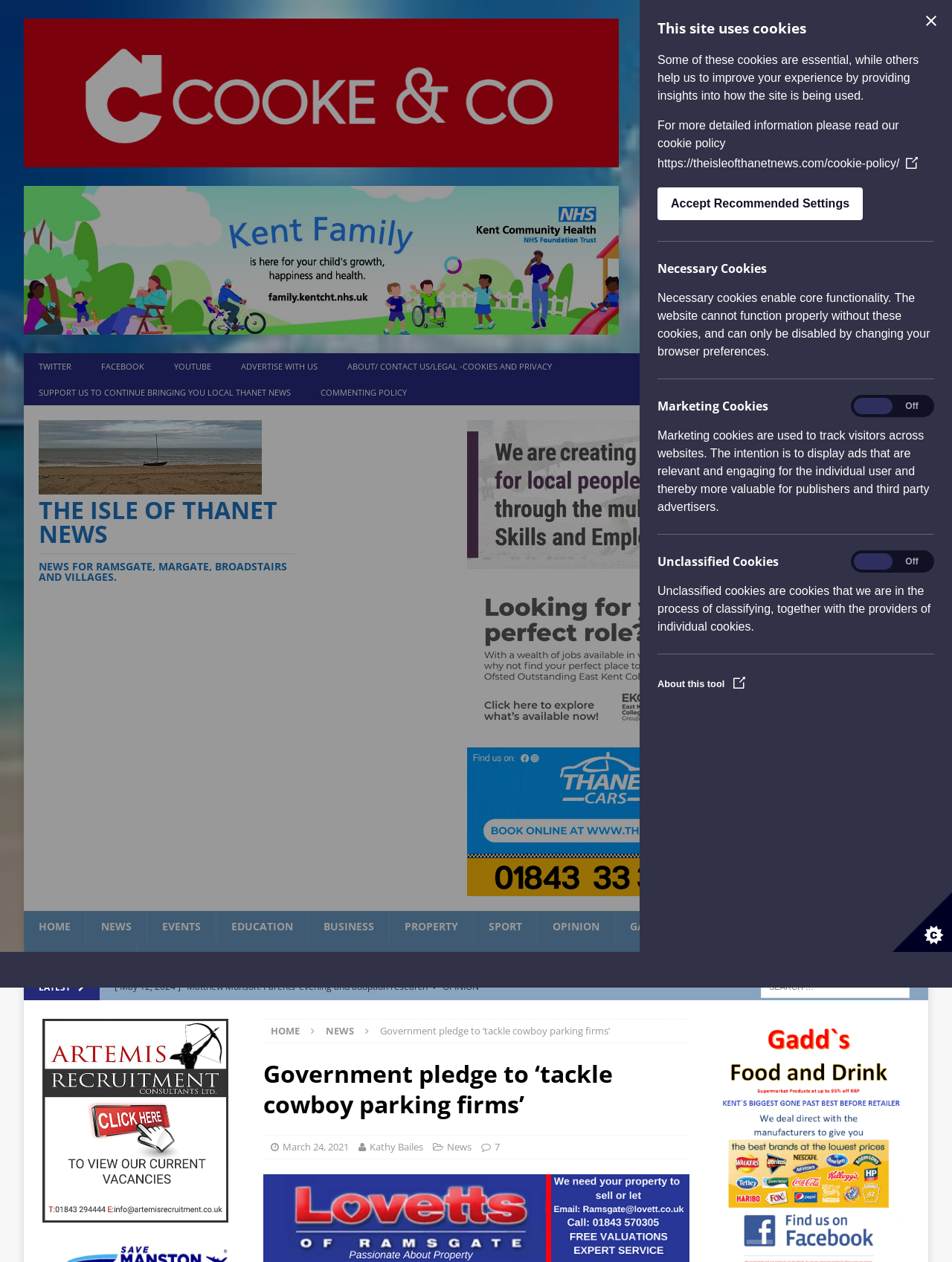Can you find the bounding box coordinates for the element that needs to be clicked to execute this instruction: "Search for something"? The coordinates should be given as four float numbers between 0 and 1, i.e., [left, top, right, bottom].

[0.799, 0.774, 0.955, 0.791]